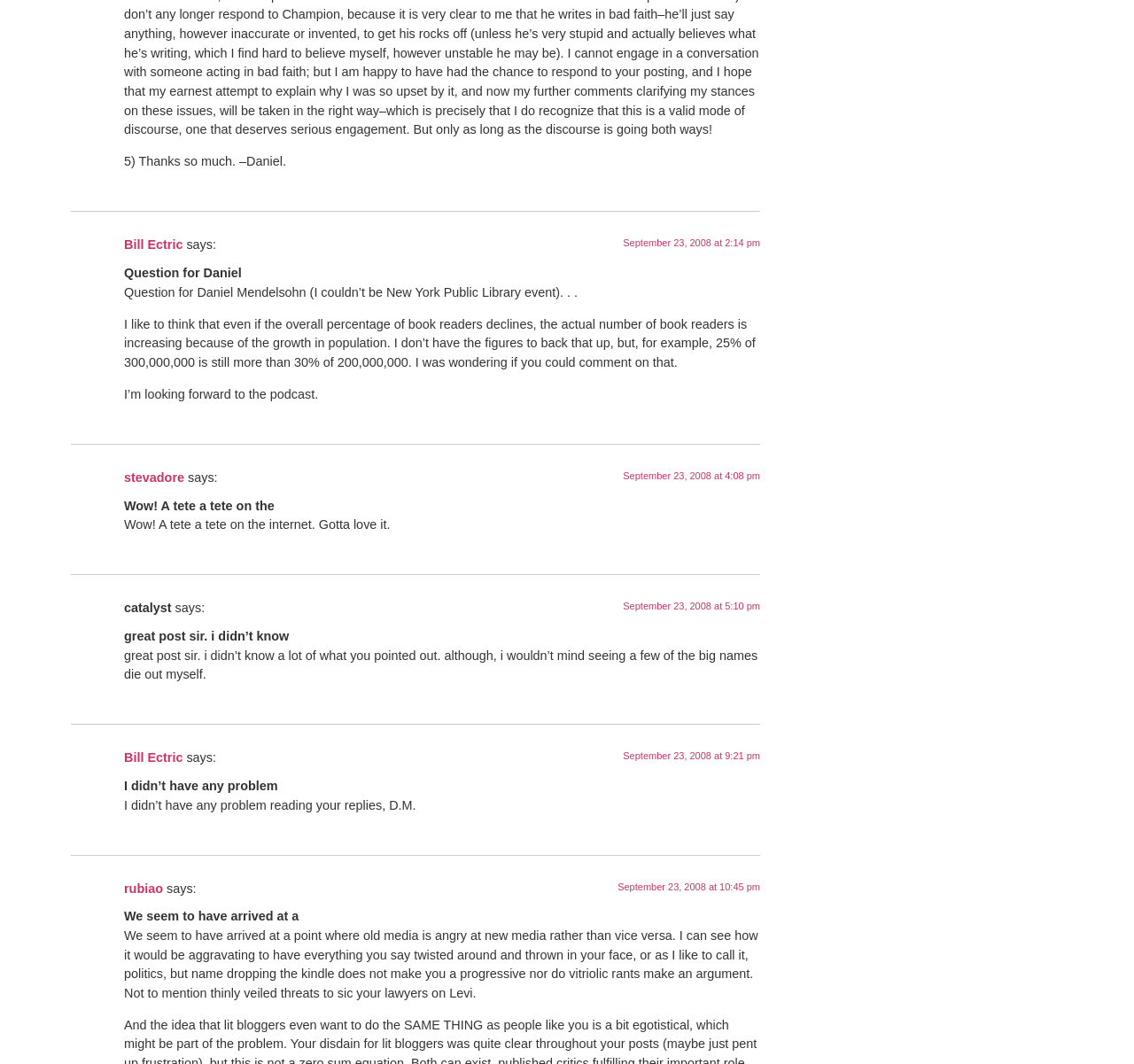How many comments are there on this webpage?
Based on the visual content, answer with a single word or a brief phrase.

6